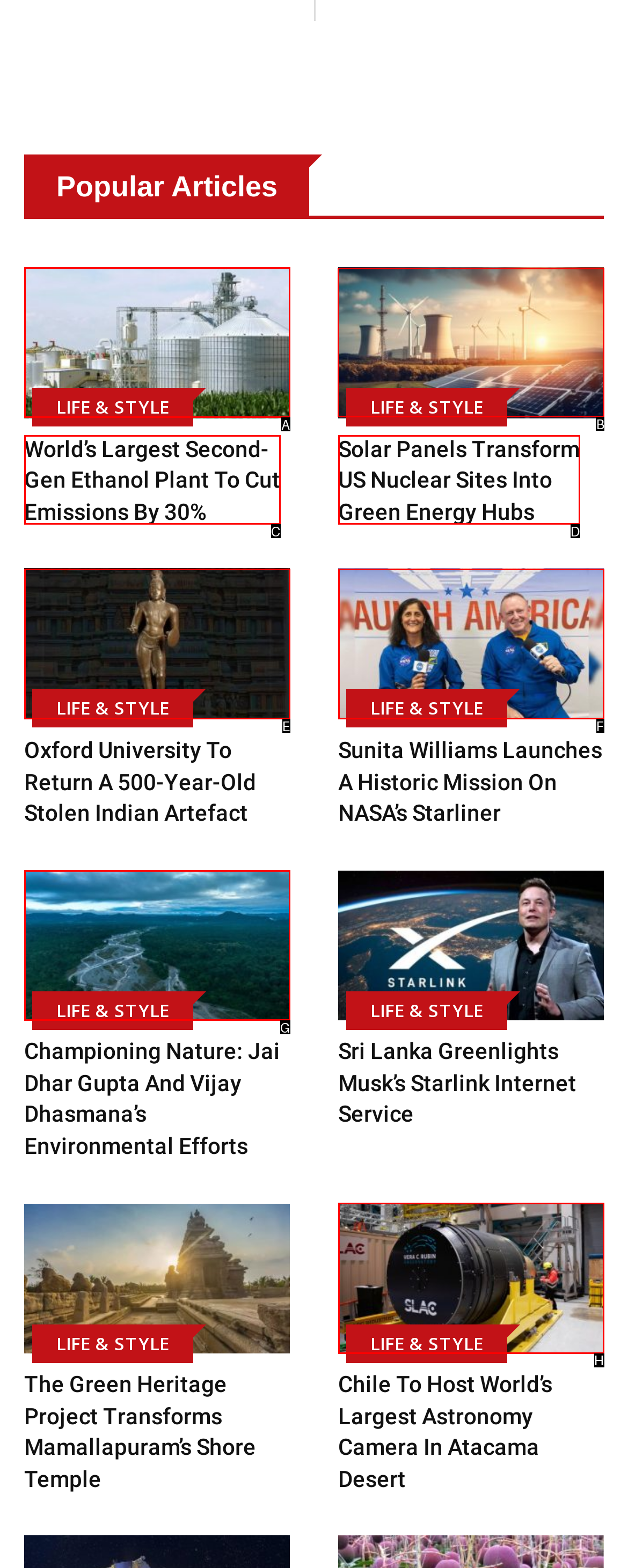To complete the task: View article about Solar Panels Transforming US Nuclear Sites, which option should I click? Answer with the appropriate letter from the provided choices.

B